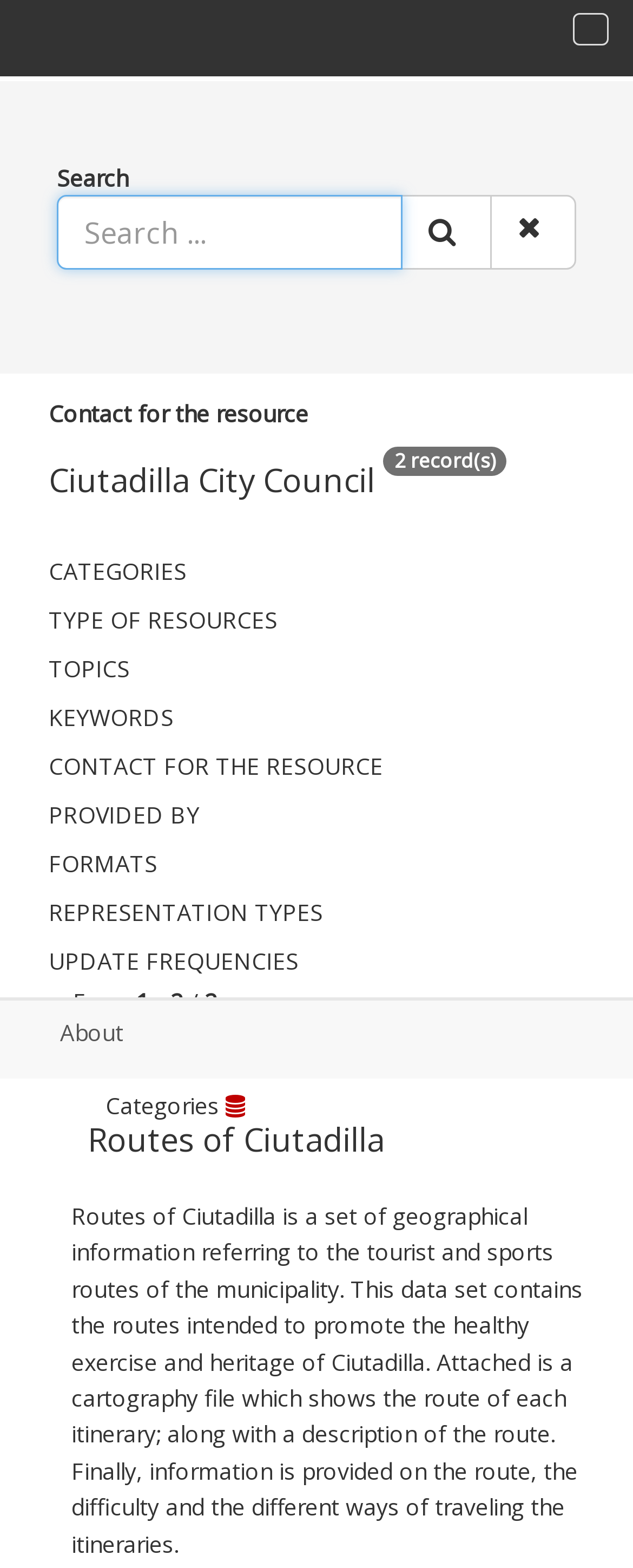What is the name of the resource?
Please provide a single word or phrase answer based on the image.

Ciutadilla City Council